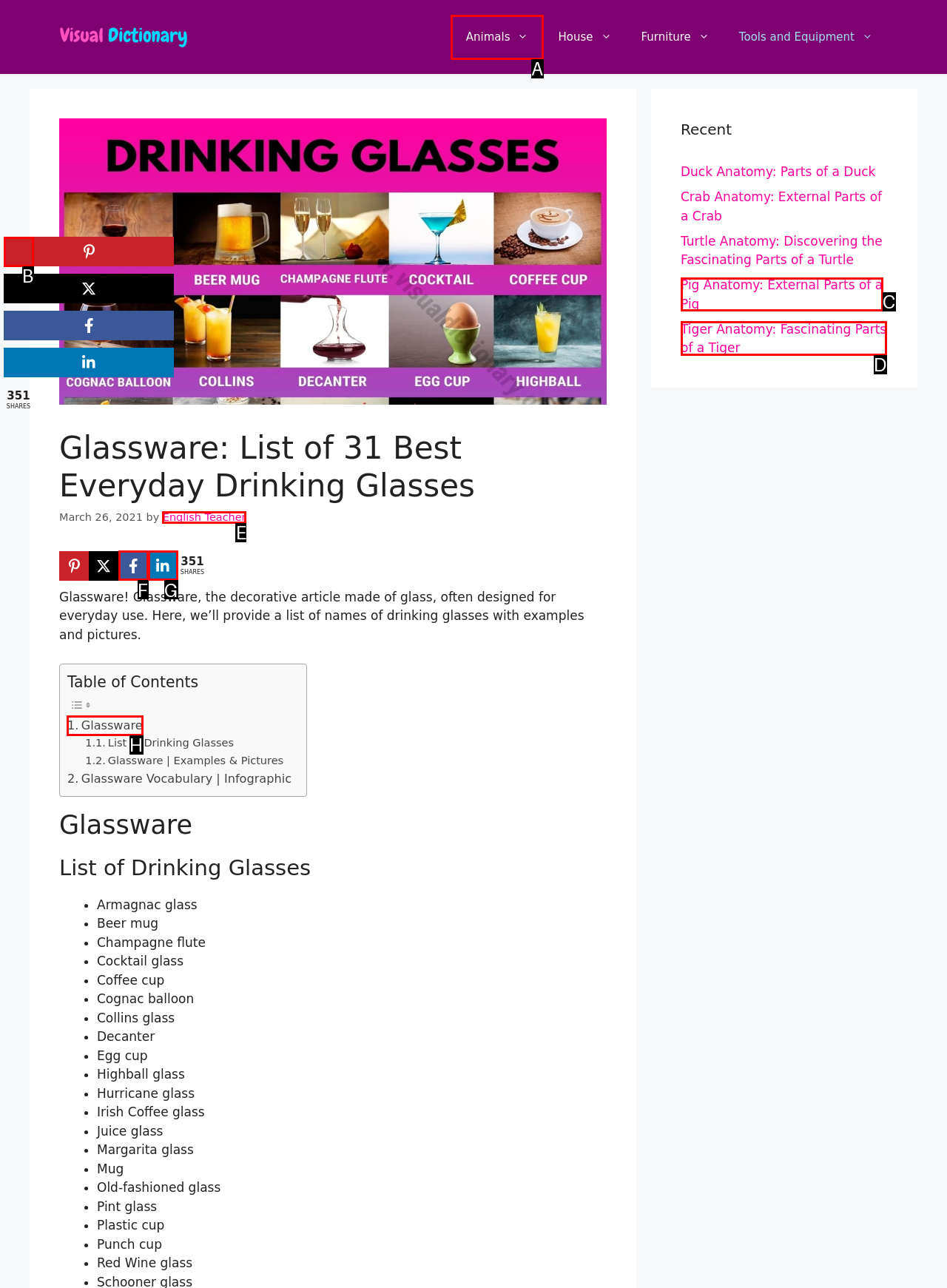Determine the HTML element to be clicked to complete the task: Click on the '. Glassware' link. Answer by giving the letter of the selected option.

H